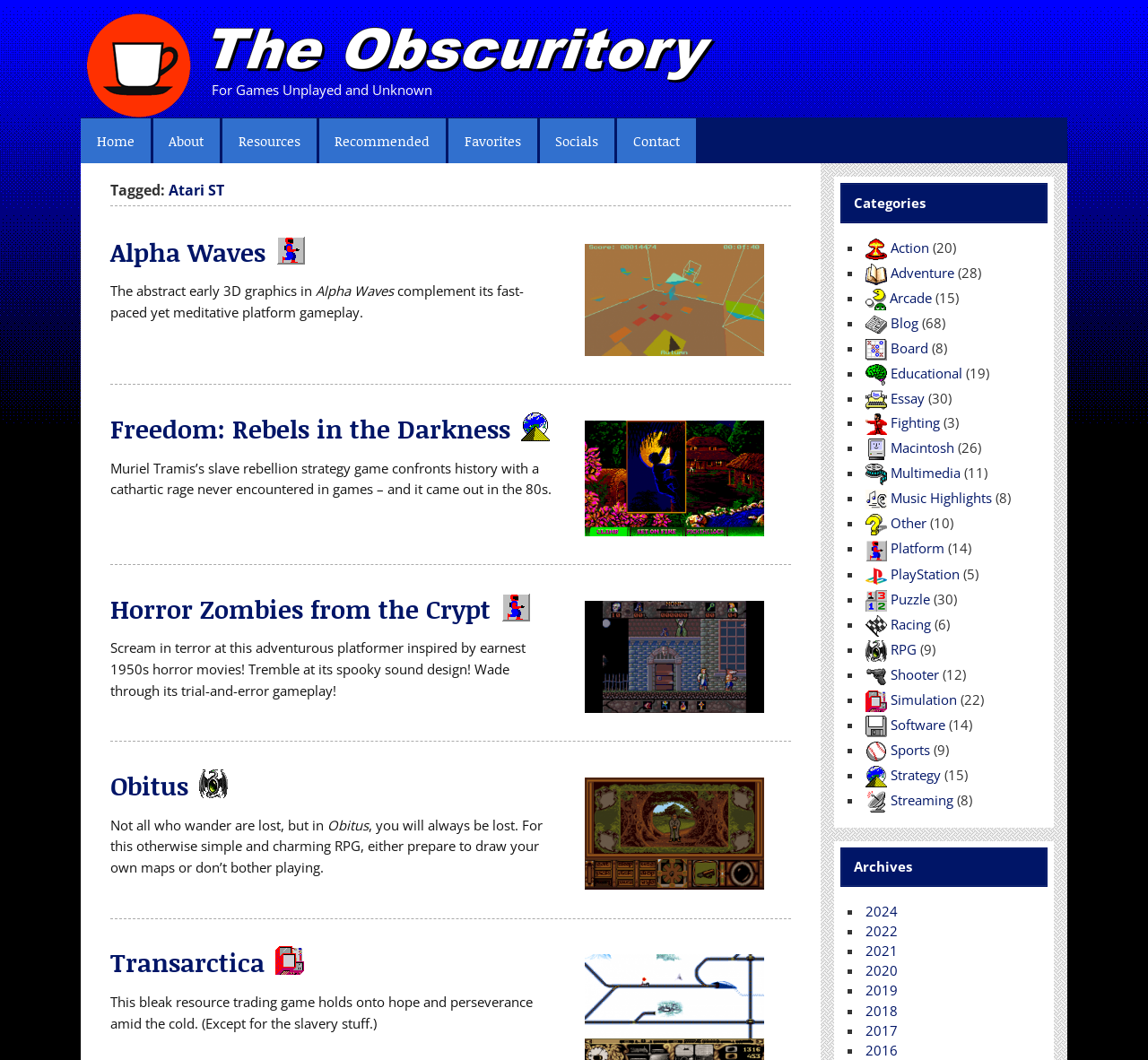How many articles are on the webpage?
Please provide a comprehensive answer based on the visual information in the image.

There are 4 articles on the webpage, each with a screenshot, a heading, and a description. They are 'Alpha Waves', 'Freedom: Rebels in the Darkness', 'Horror Zombies from the Crypt', and 'Obitus'.